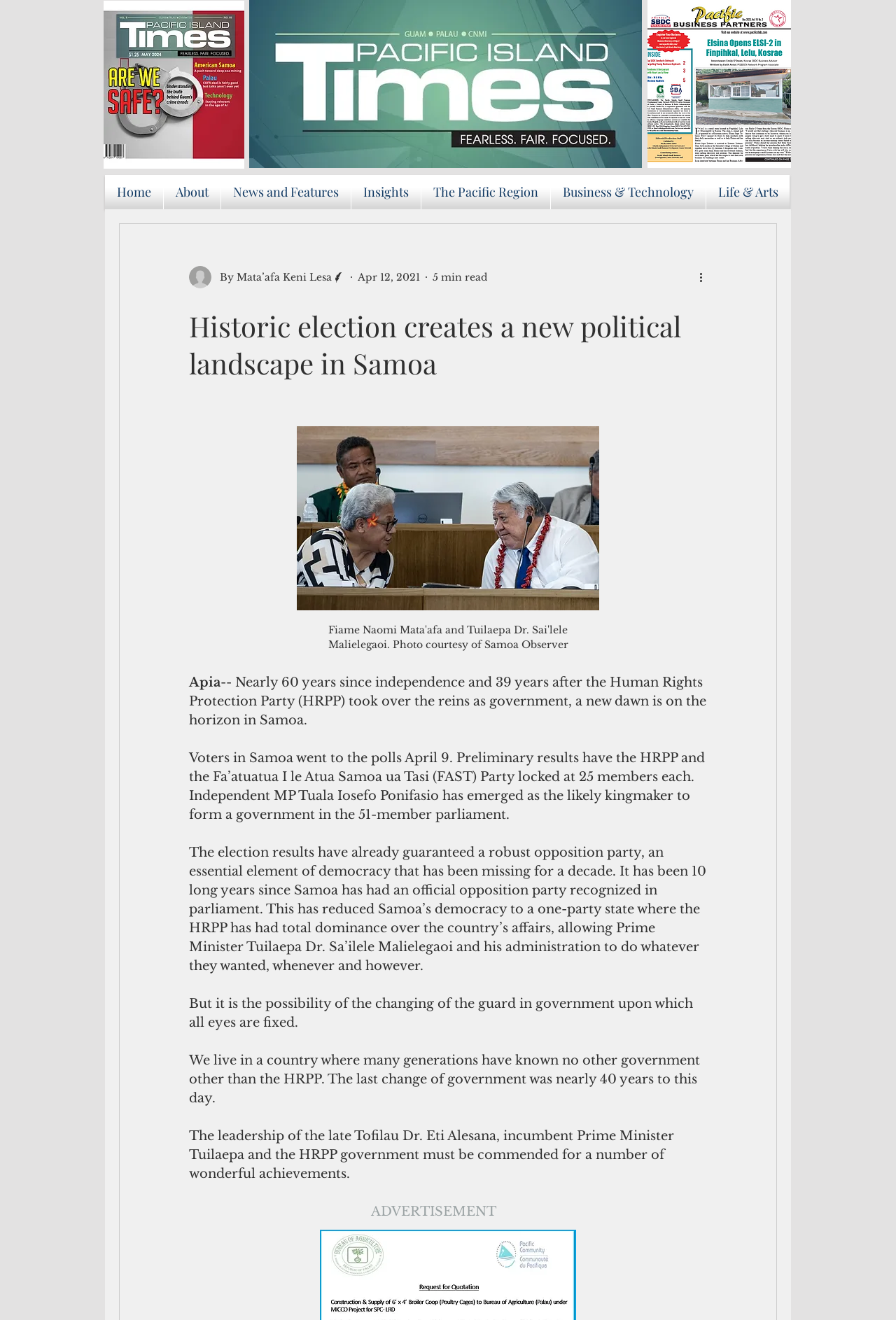Please find and report the primary heading text from the webpage.

Historic election creates a new political landscape in Samoa